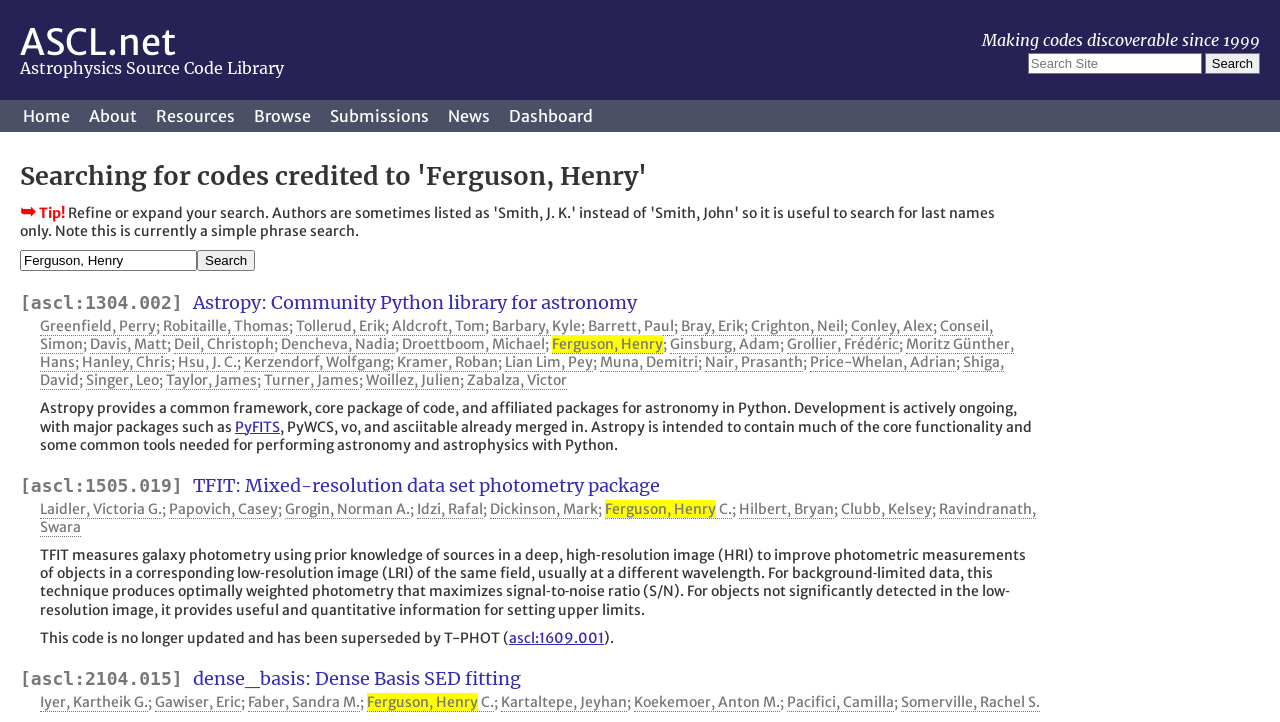Please determine the bounding box coordinates of the area that needs to be clicked to complete this task: 'Search for codes credited to 'Ferguson, Henry''. The coordinates must be four float numbers between 0 and 1, formatted as [left, top, right, bottom].

[0.154, 0.347, 0.199, 0.376]